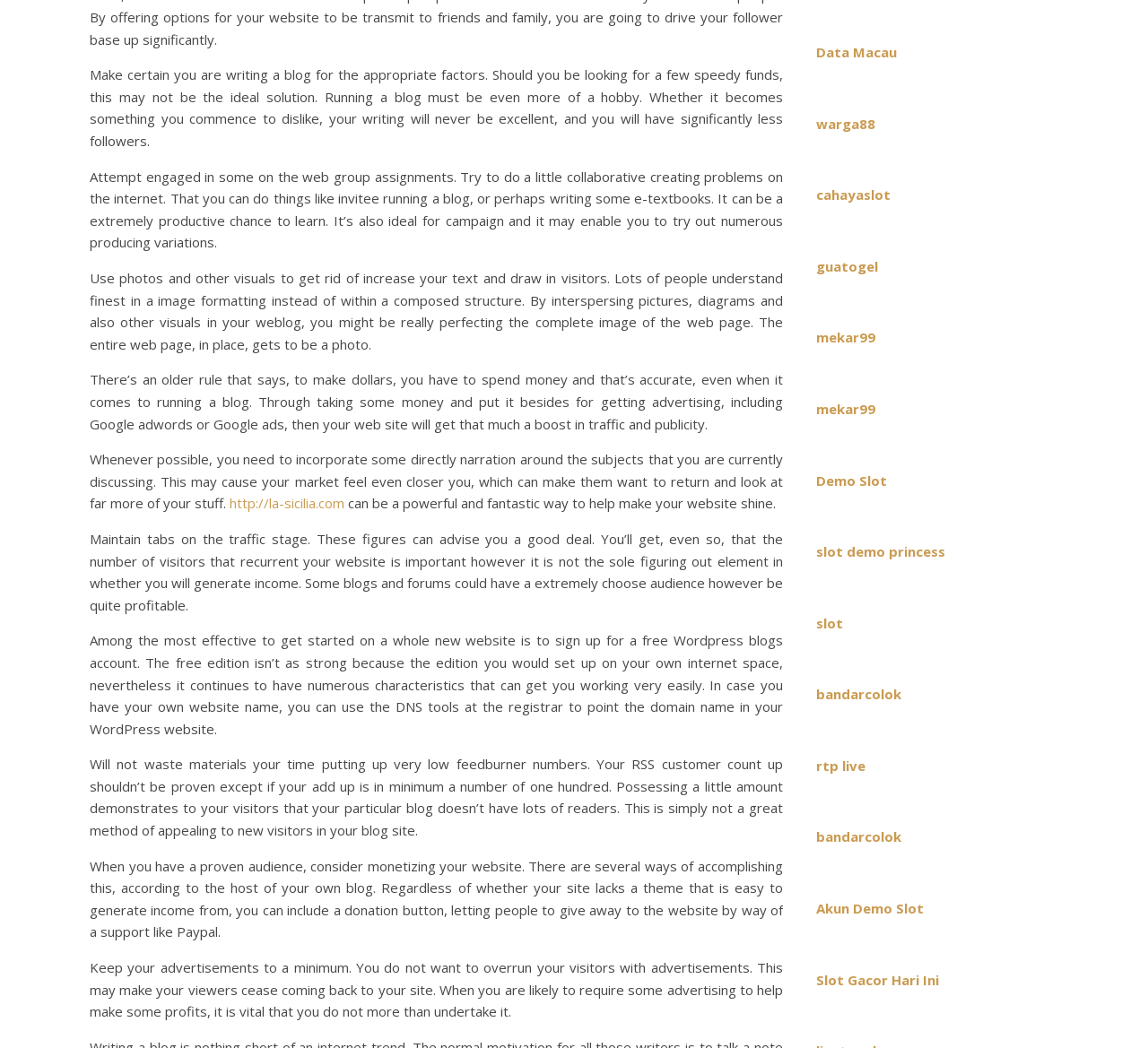Respond to the following question with a brief word or phrase:
What is the benefit of participating in online group assignments?

to learn and promote